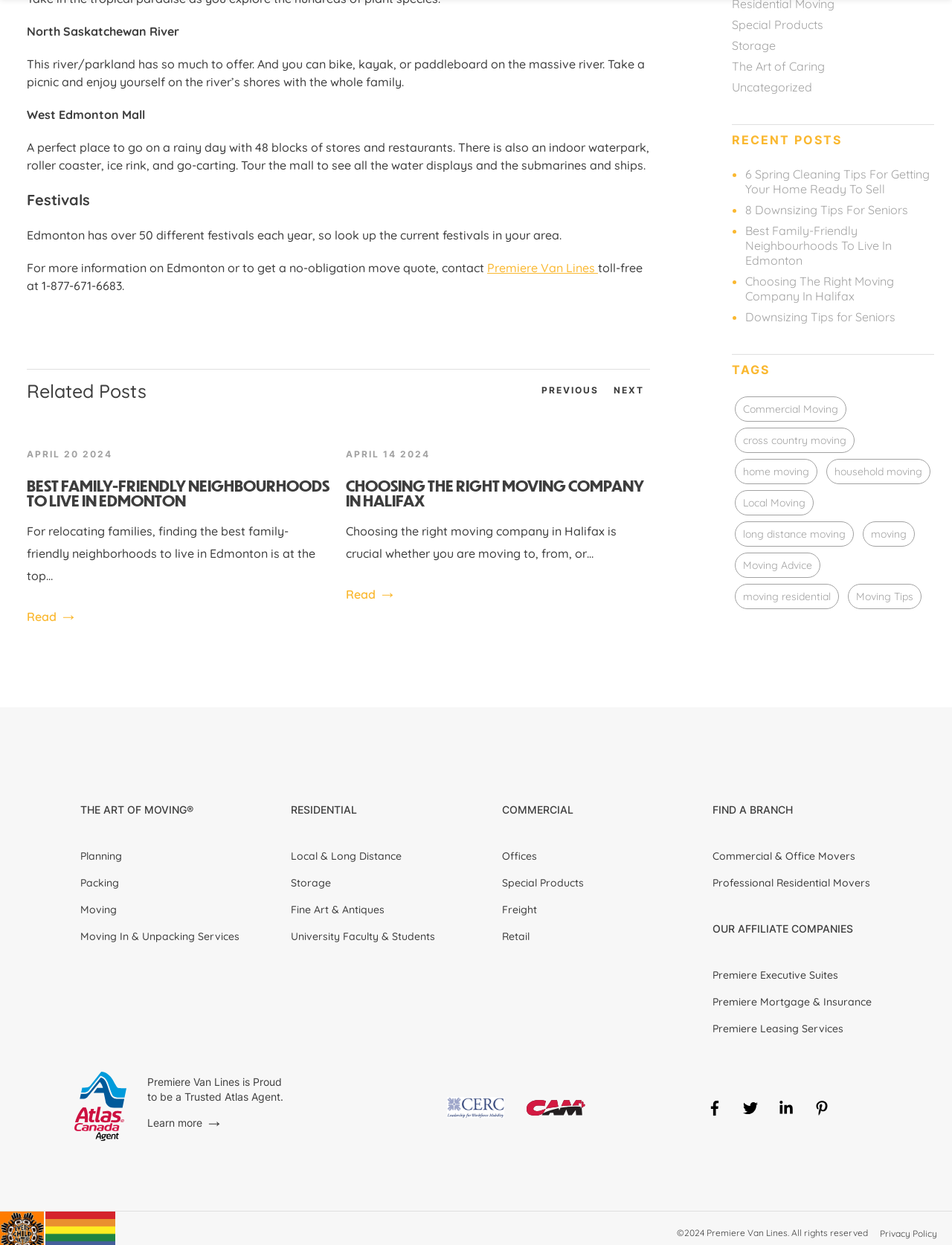Bounding box coordinates are to be given in the format (top-left x, top-left y, bottom-right x, bottom-right y). All values must be floating point numbers between 0 and 1. Provide the bounding box coordinate for the UI element described as: Learn more

[0.133, 0.887, 0.253, 0.917]